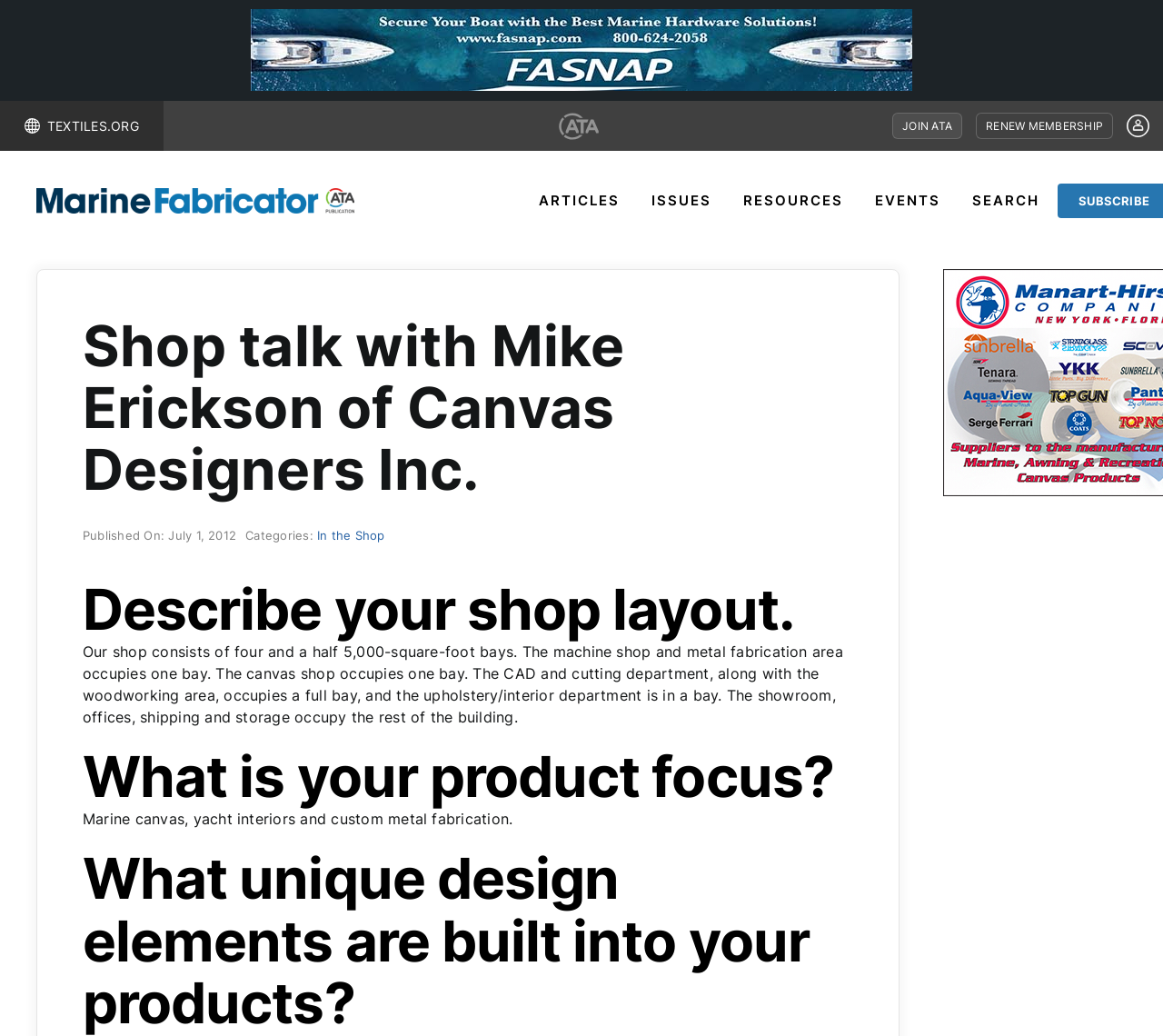Please identify the bounding box coordinates of the clickable region that I should interact with to perform the following instruction: "Get a FREE QUOTE". The coordinates should be expressed as four float numbers between 0 and 1, i.e., [left, top, right, bottom].

None